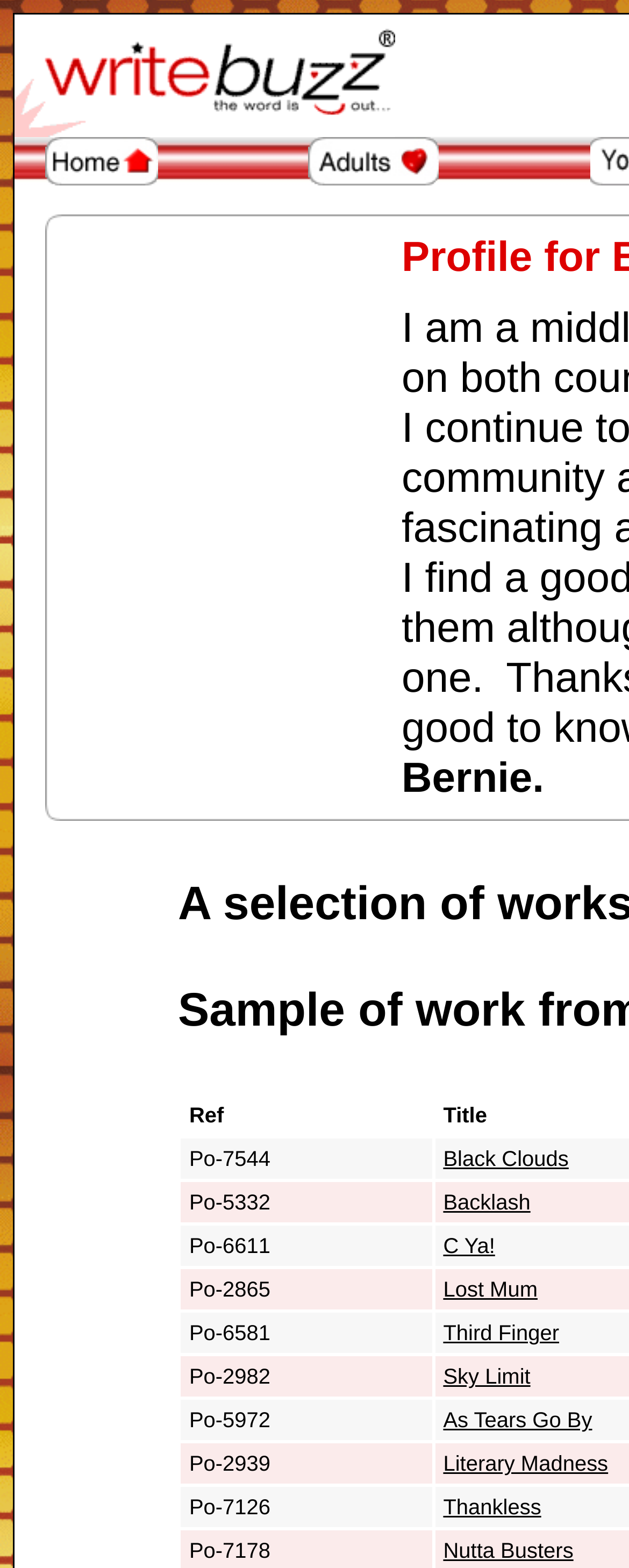Please identify the bounding box coordinates of the area that needs to be clicked to follow this instruction: "Explore the poem Nutta Busters".

[0.705, 0.981, 0.912, 0.997]